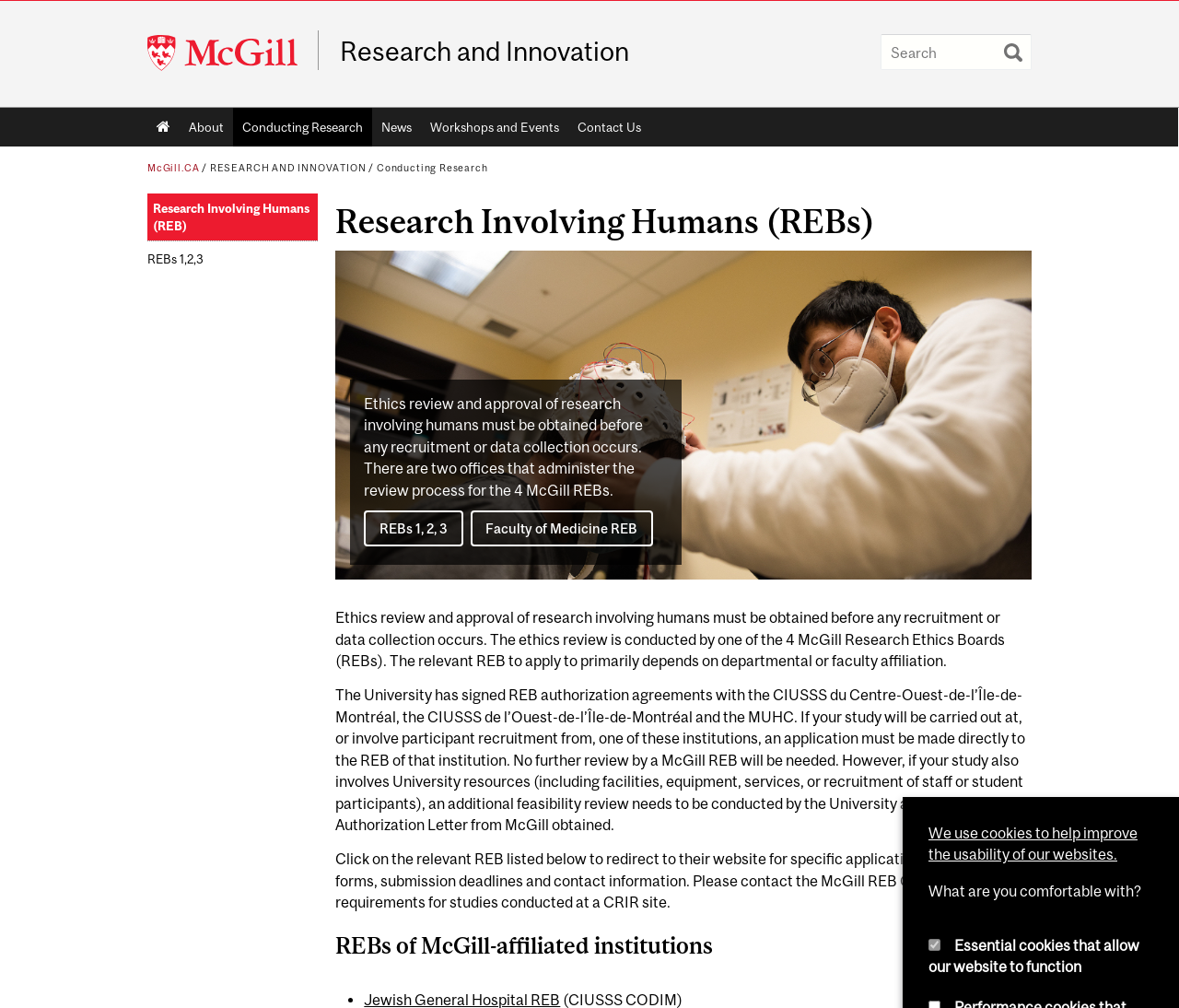How many McGill Research Ethics Boards are mentioned?
Analyze the image and provide a thorough answer to the question.

The webpage mentions that there are two offices that administer the review process for the 4 McGill Research Ethics Boards (REBs), and later lists the four REBs as REBs 1, 2, 3, and the Faculty of Medicine REB.